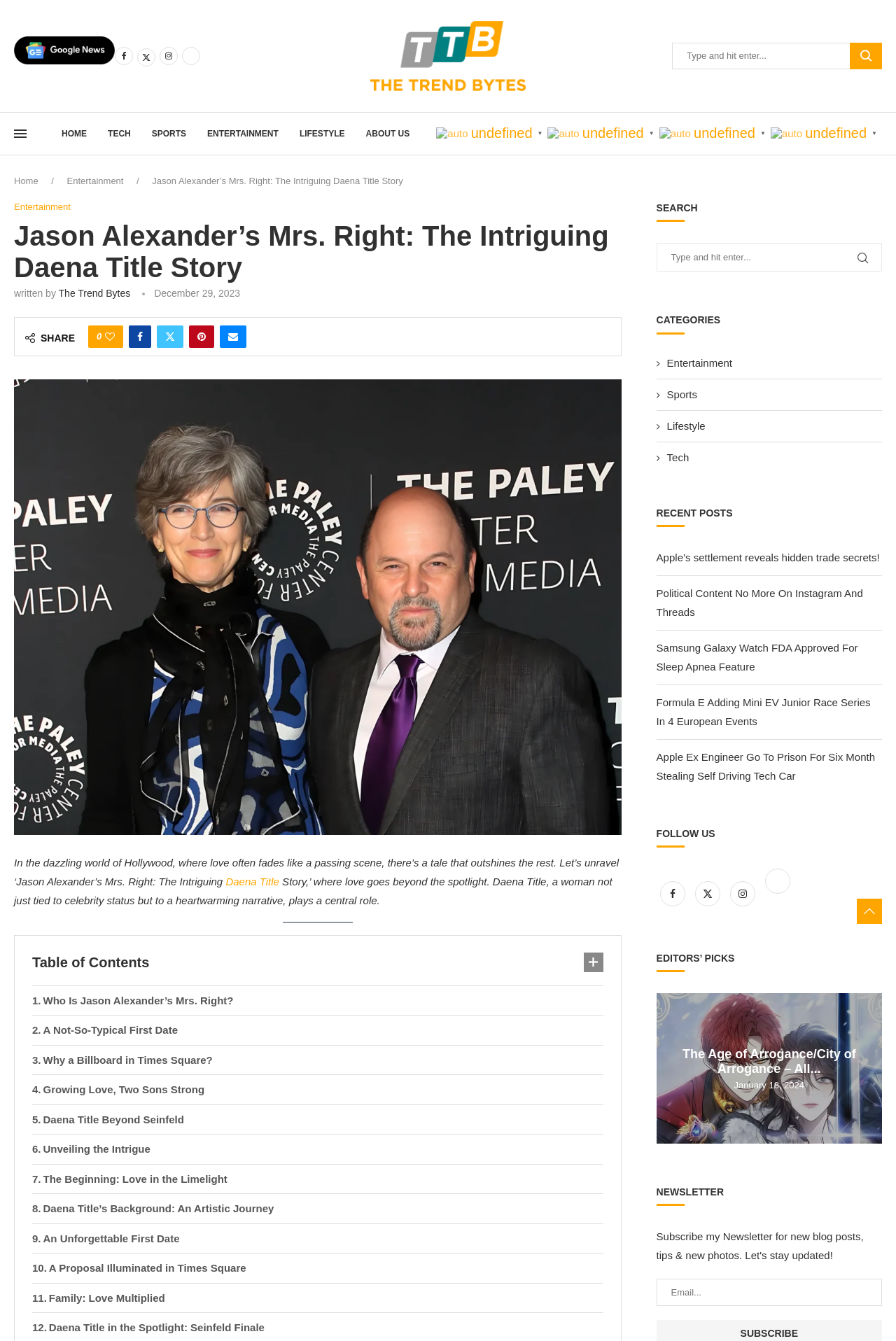What is the name of the website?
Please use the image to deliver a detailed and complete answer.

The webpage contains a link element with the text 'The Trend Bytes', which is likely the name of the website.